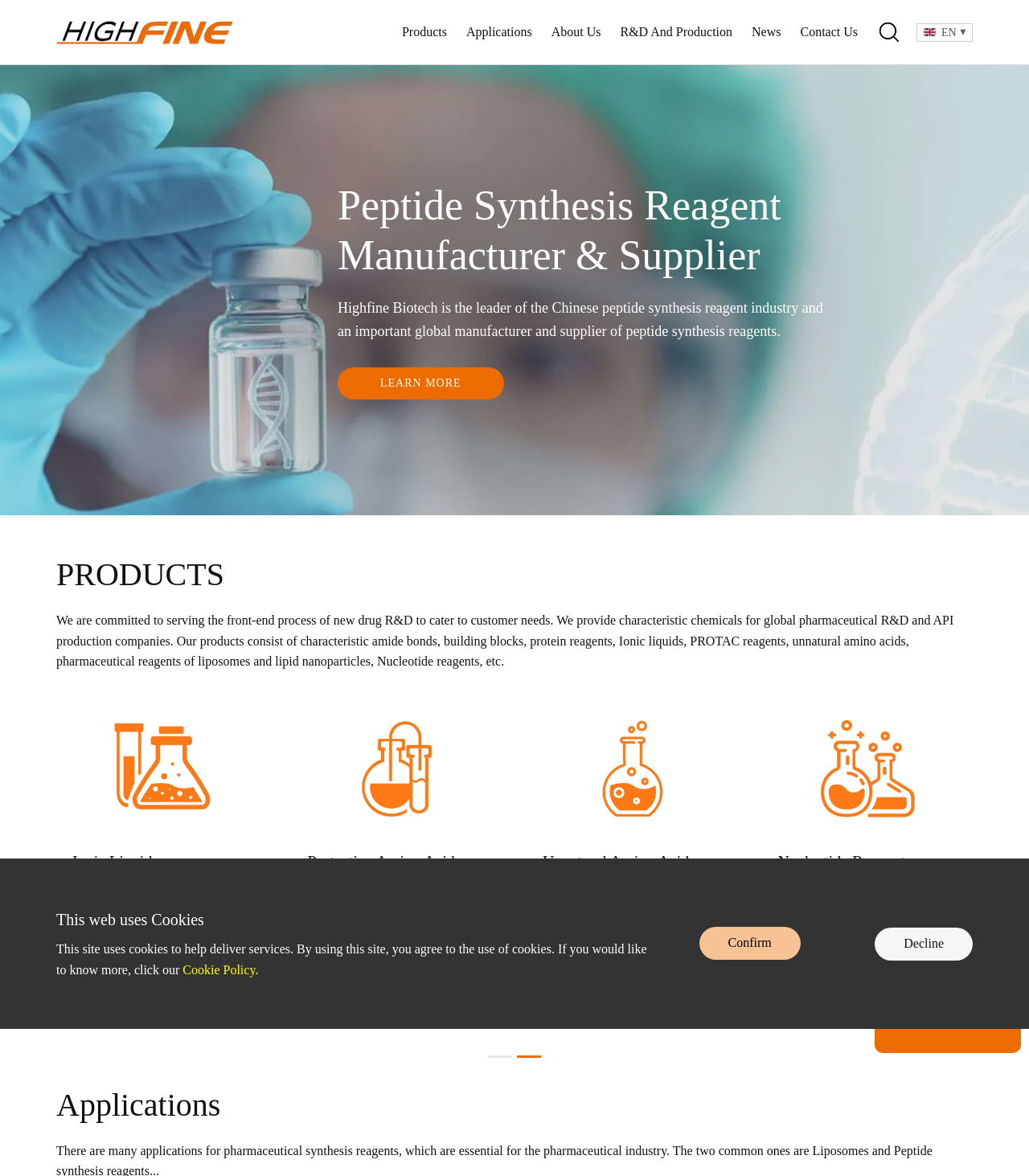What is the language of the webpage?
Using the image as a reference, give a one-word or short phrase answer.

EN